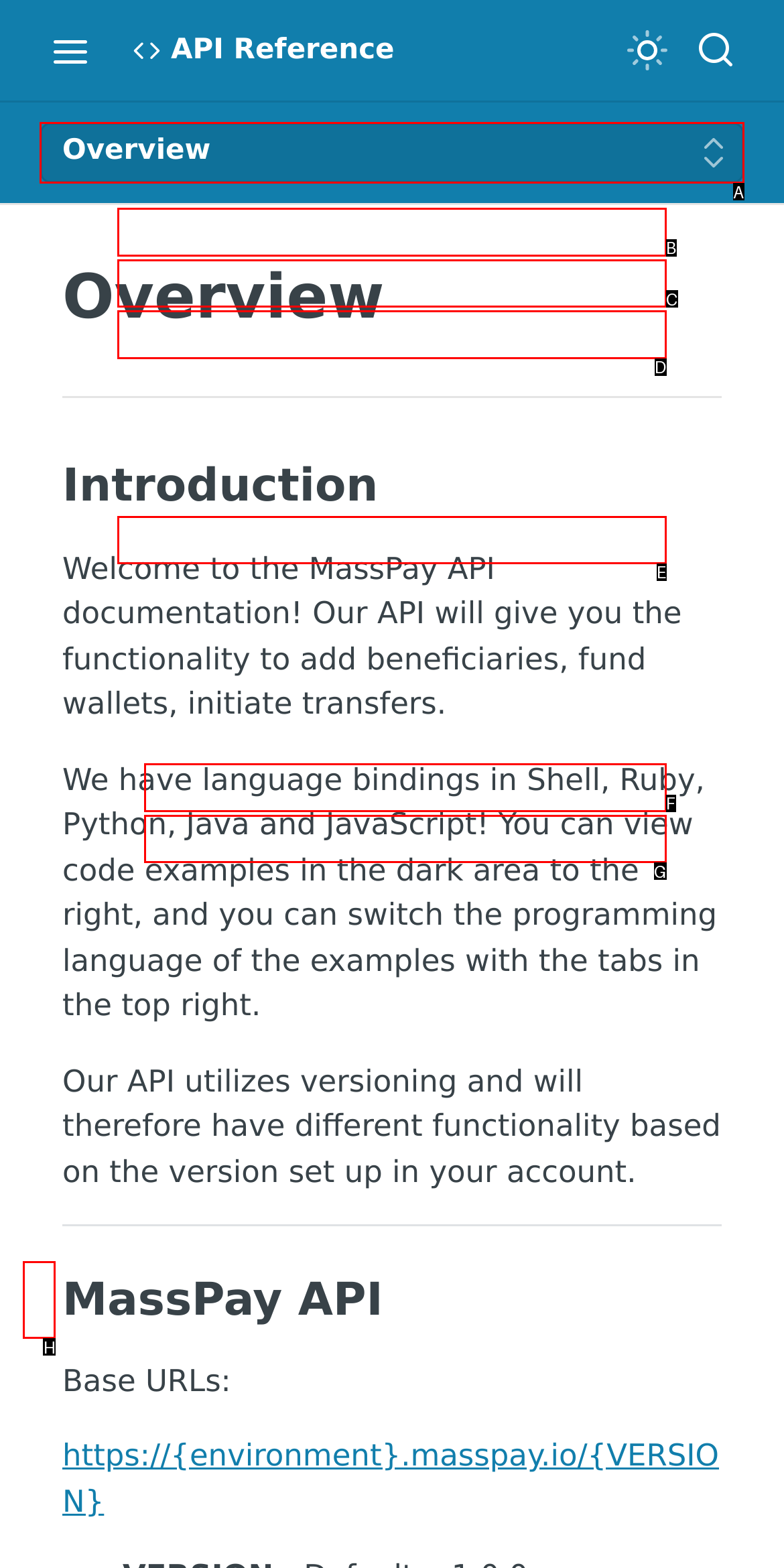Tell me the letter of the UI element to click in order to accomplish the following task: View Overview
Answer with the letter of the chosen option from the given choices directly.

A